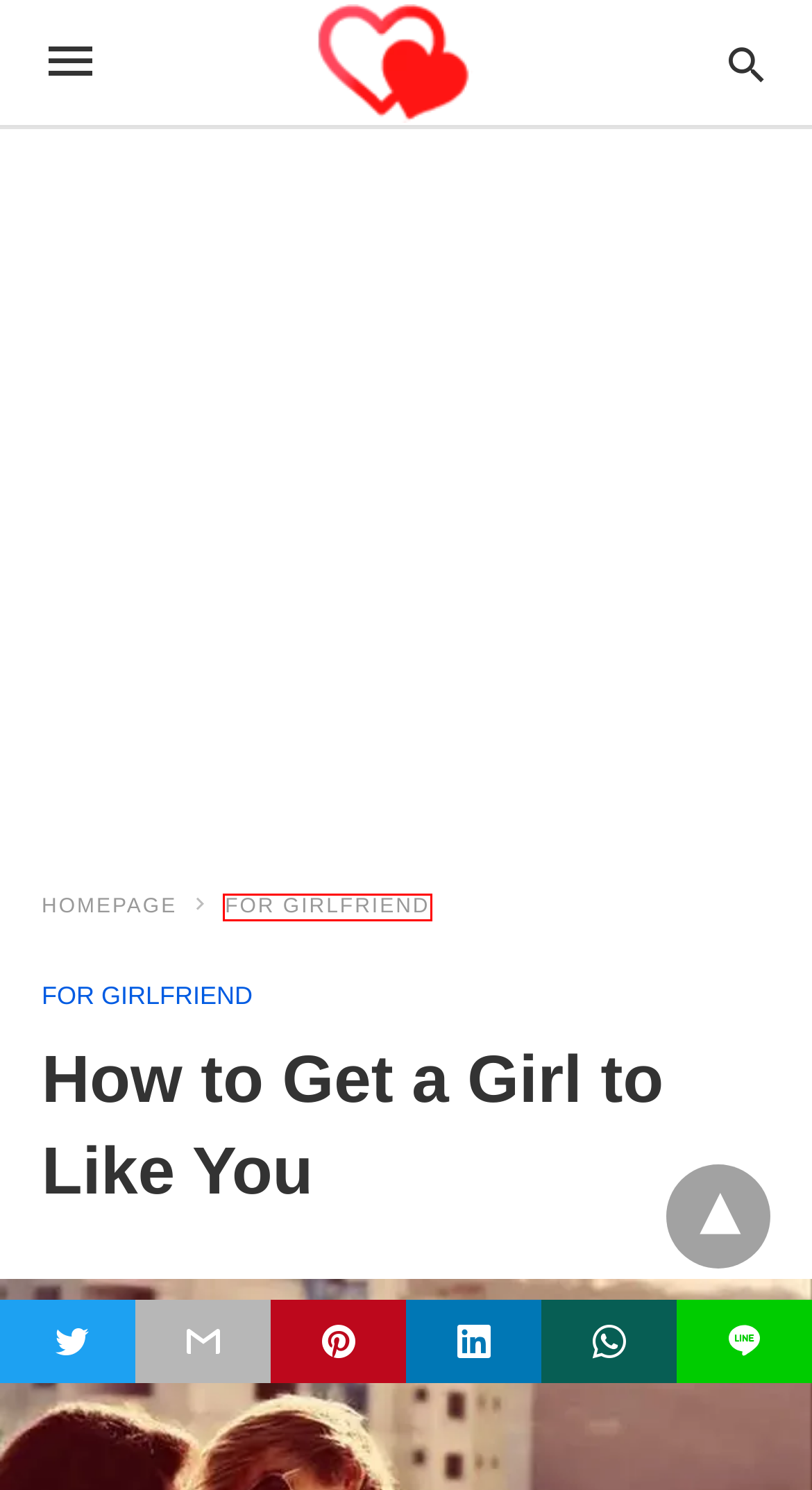You are given a screenshot depicting a webpage with a red bounding box around a UI element. Select the description that best corresponds to the new webpage after clicking the selected element. Here are the choices:
A. Valentines Day Quotes: Express Your Love | True Lovez
B. Love | True Lovez
C. Steps to Get A Boy To Like You | True Lovez
D. True Love Calculator by Name, Zodiac Percentage | True Lovez
E. Easy Ways to Get a Girlfriend | True Lovez
F. True Love, Valentine Day Quotes, Ideas, Poems, Cards, Gifts, Love & Romance
G. For Girlfriend | True Lovez
H. Love Match: Star Sign Compatibility and More | True Lovez

G